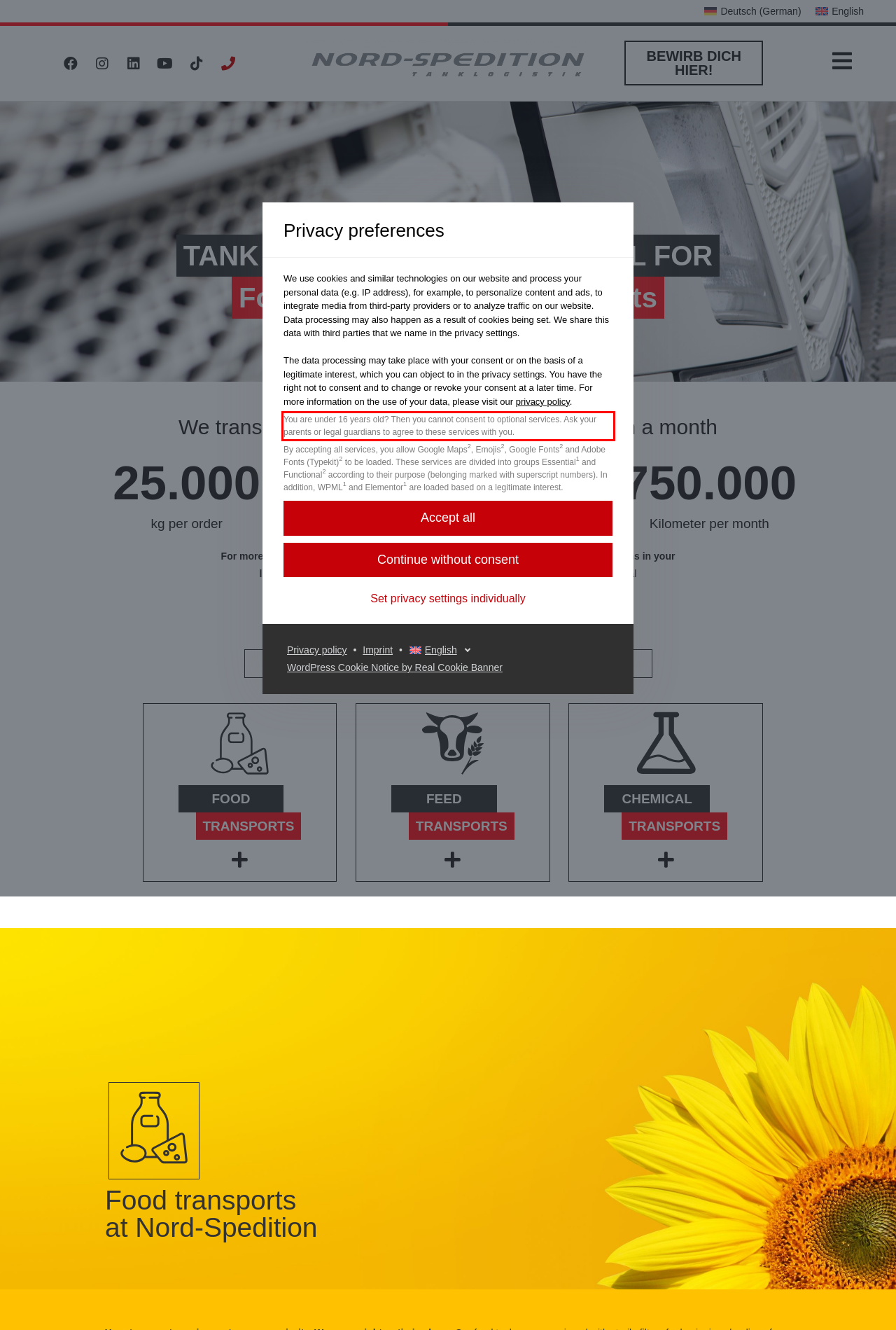Please analyze the screenshot of a webpage and extract the text content within the red bounding box using OCR.

You are under 16 years old? Then you cannot consent to optional services. Ask your parents or legal guardians to agree to these services with you.